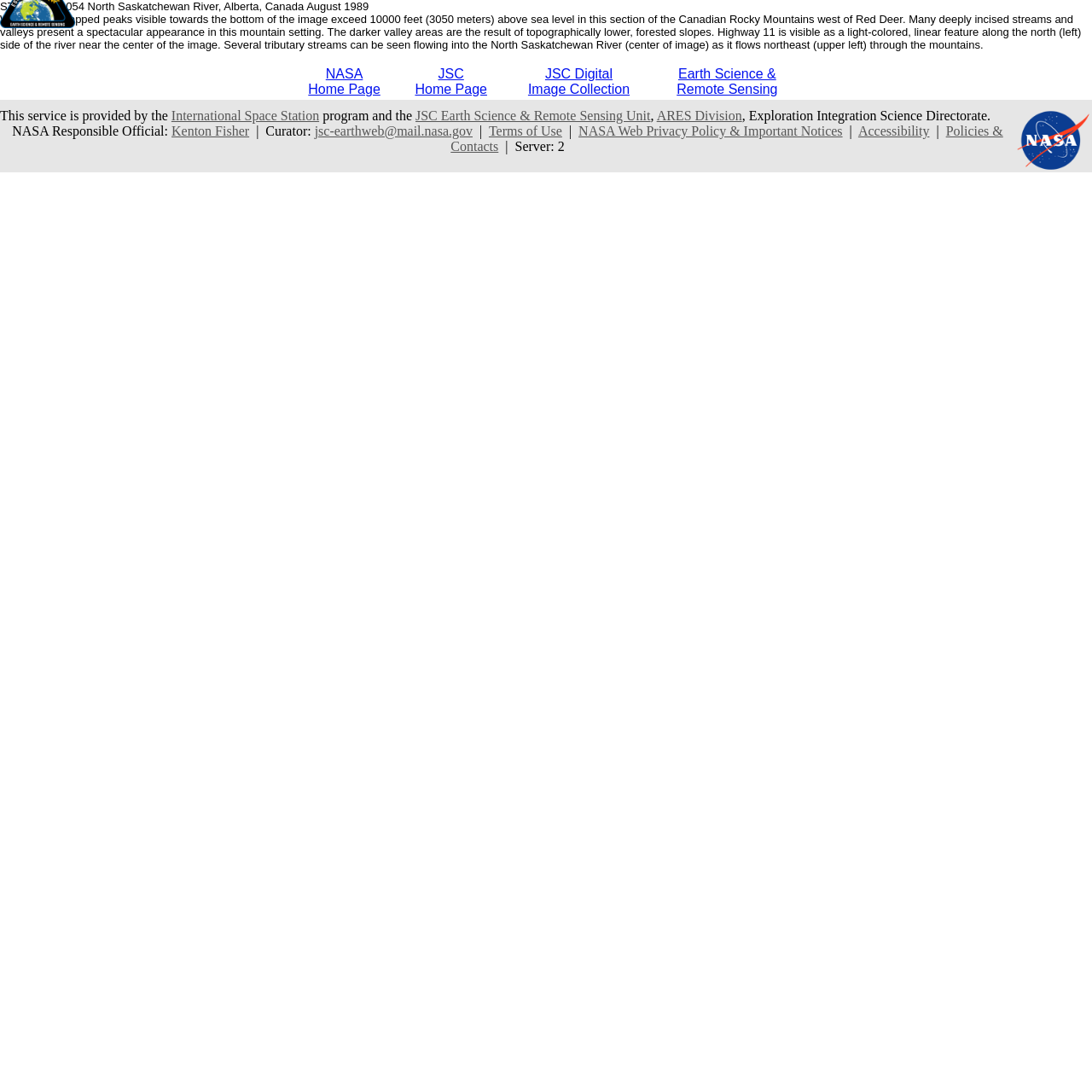Utilize the information from the image to answer the question in detail:
What is the name of the river in the image?

The answer can be found in the StaticText element with the text 'STS028-072-054 North Saskatchewan River, Alberta, Canada August 1989'. This text is likely a caption or description of the image, and it mentions the name of the river.